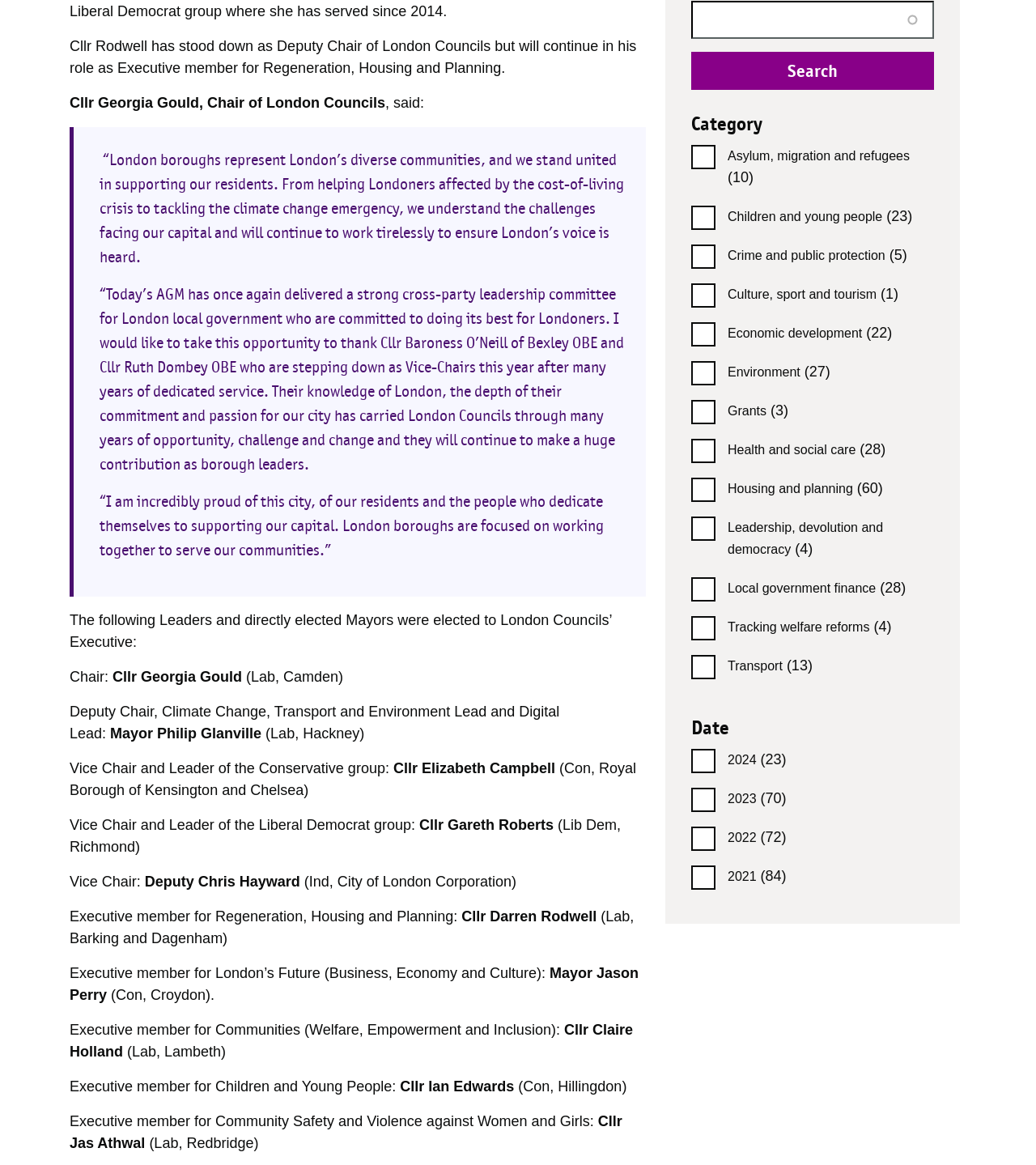Bounding box coordinates are specified in the format (top-left x, top-left y, bottom-right x, bottom-right y). All values are floating point numbers bounded between 0 and 1. Please provide the bounding box coordinate of the region this sentence describes: value="Search"

[0.667, 0.045, 0.902, 0.077]